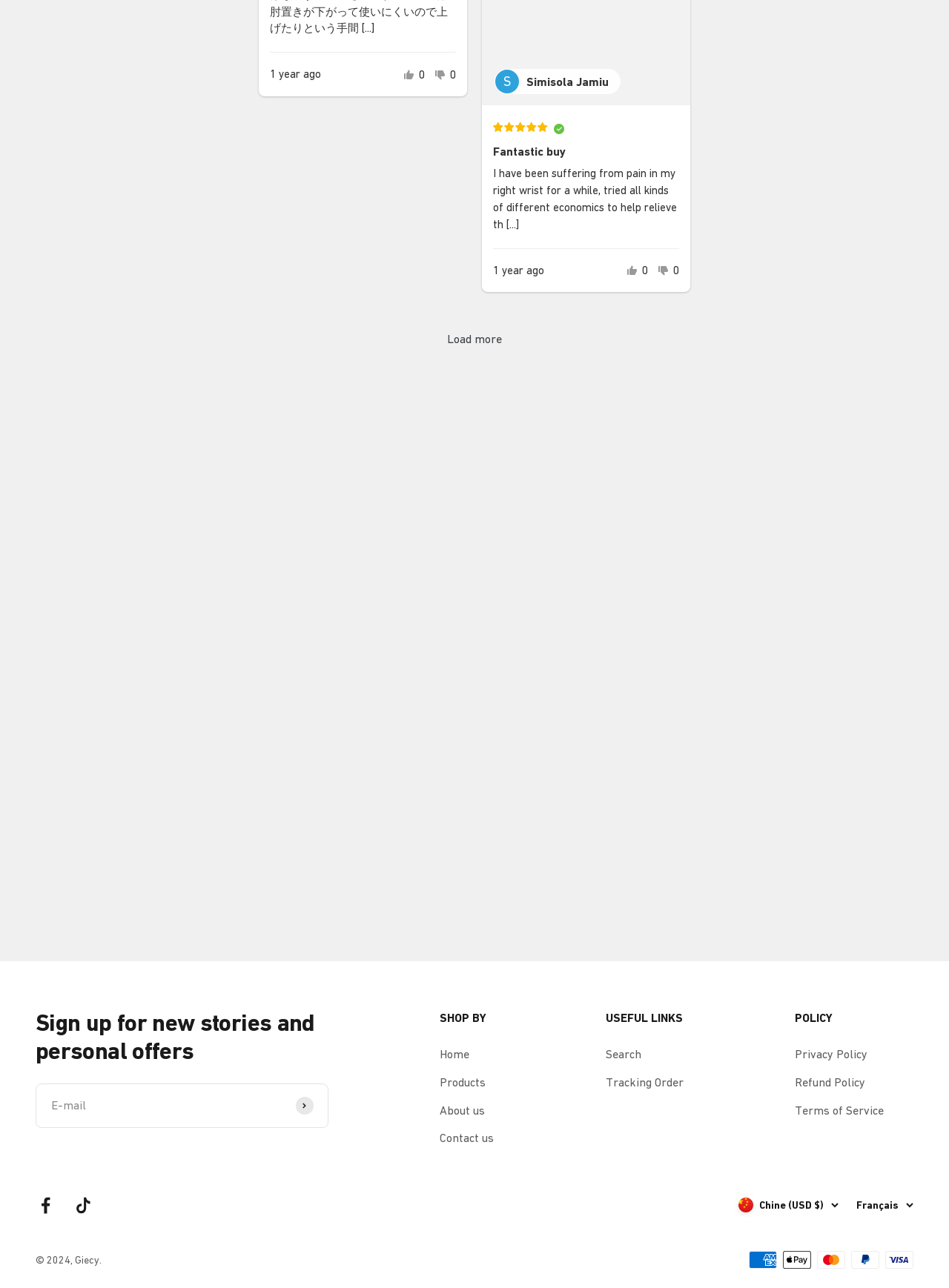Based on the provided description, "About us", find the bounding box of the corresponding UI element in the screenshot.

[0.463, 0.813, 0.511, 0.827]